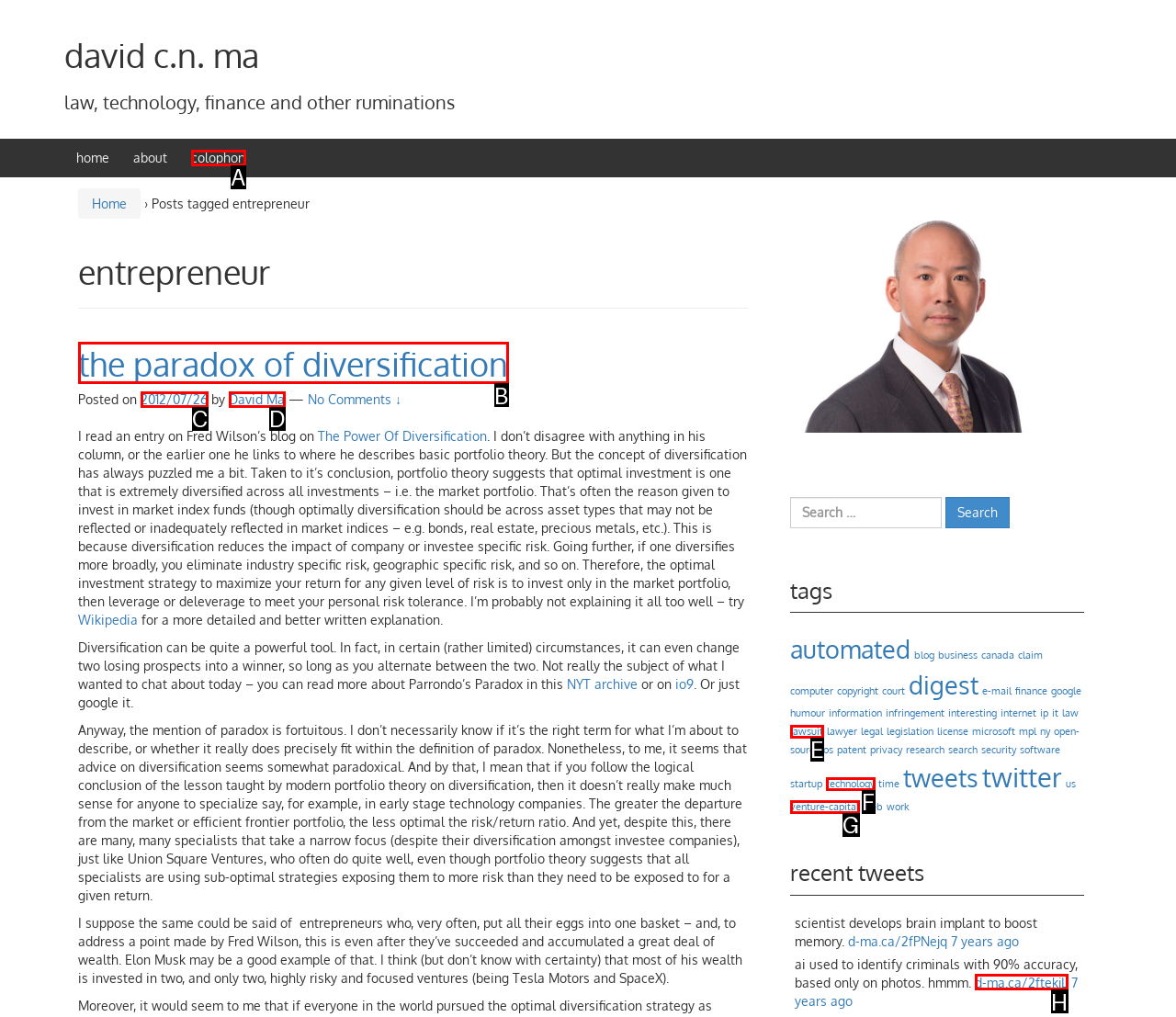Using the description: David Ma, find the best-matching HTML element. Indicate your answer with the letter of the chosen option.

D